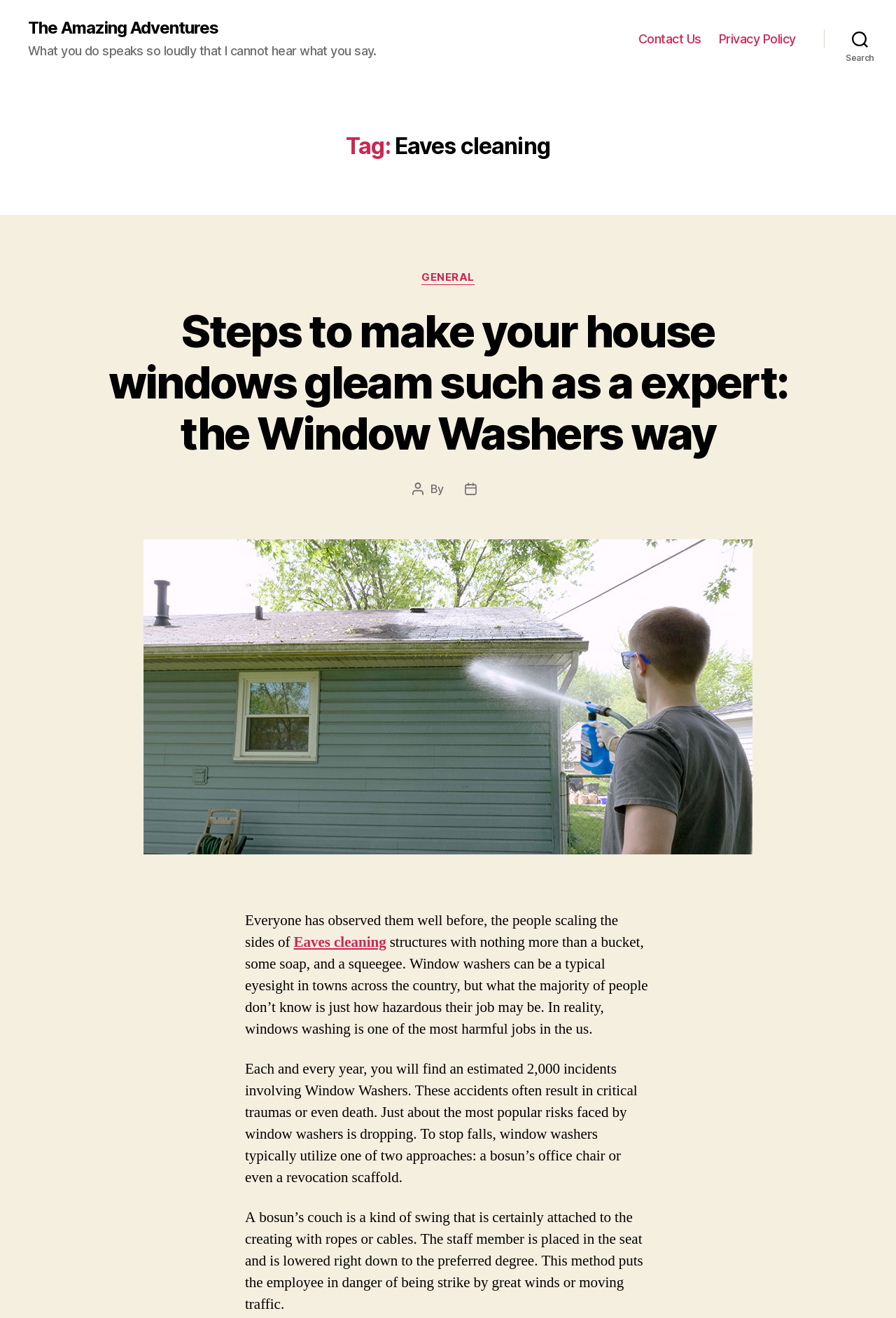Bounding box coordinates should be provided in the format (top-left x, top-left y, bottom-right x, bottom-right y) with all values between 0 and 1. Identify the bounding box for this UI element: Contact Us

[0.712, 0.024, 0.783, 0.035]